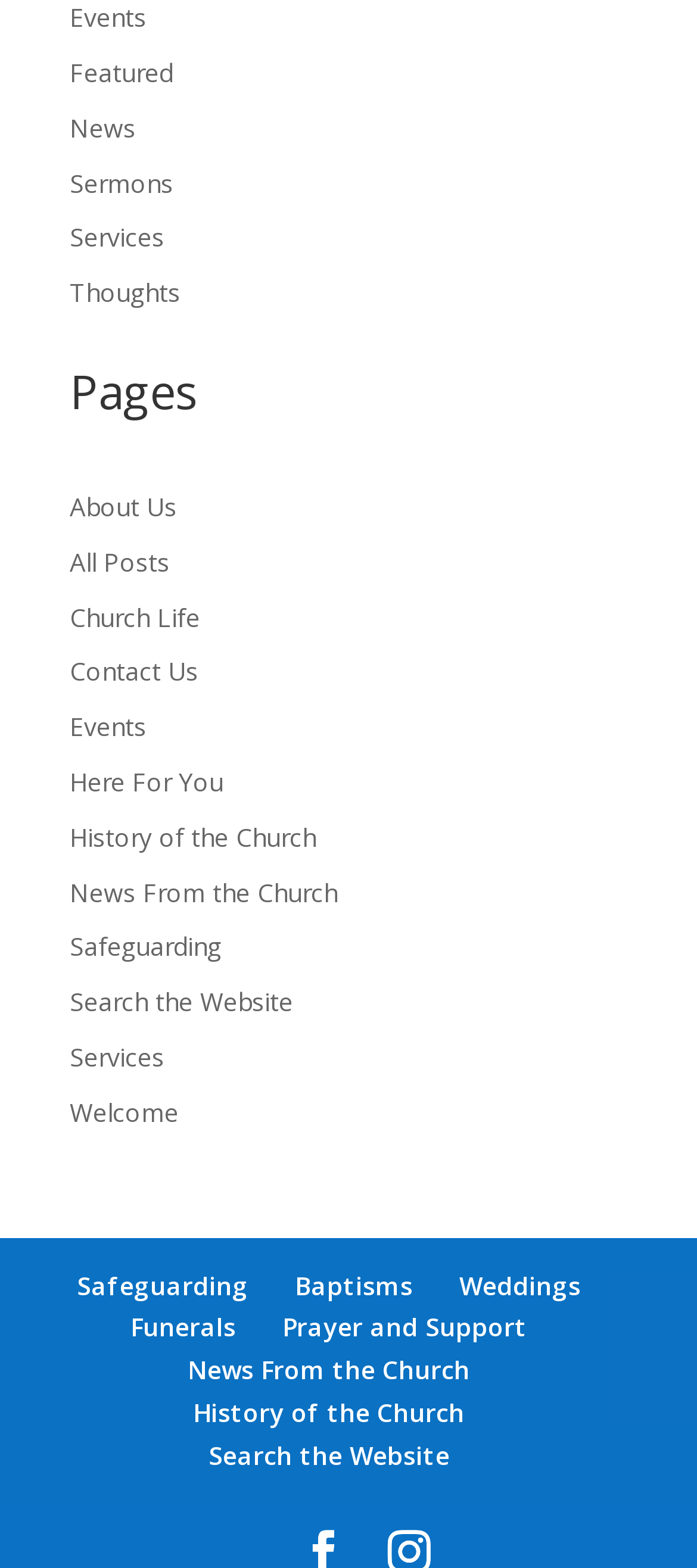Provide your answer to the question using just one word or phrase: What is the last link in the 'Pages' section?

Search the Website